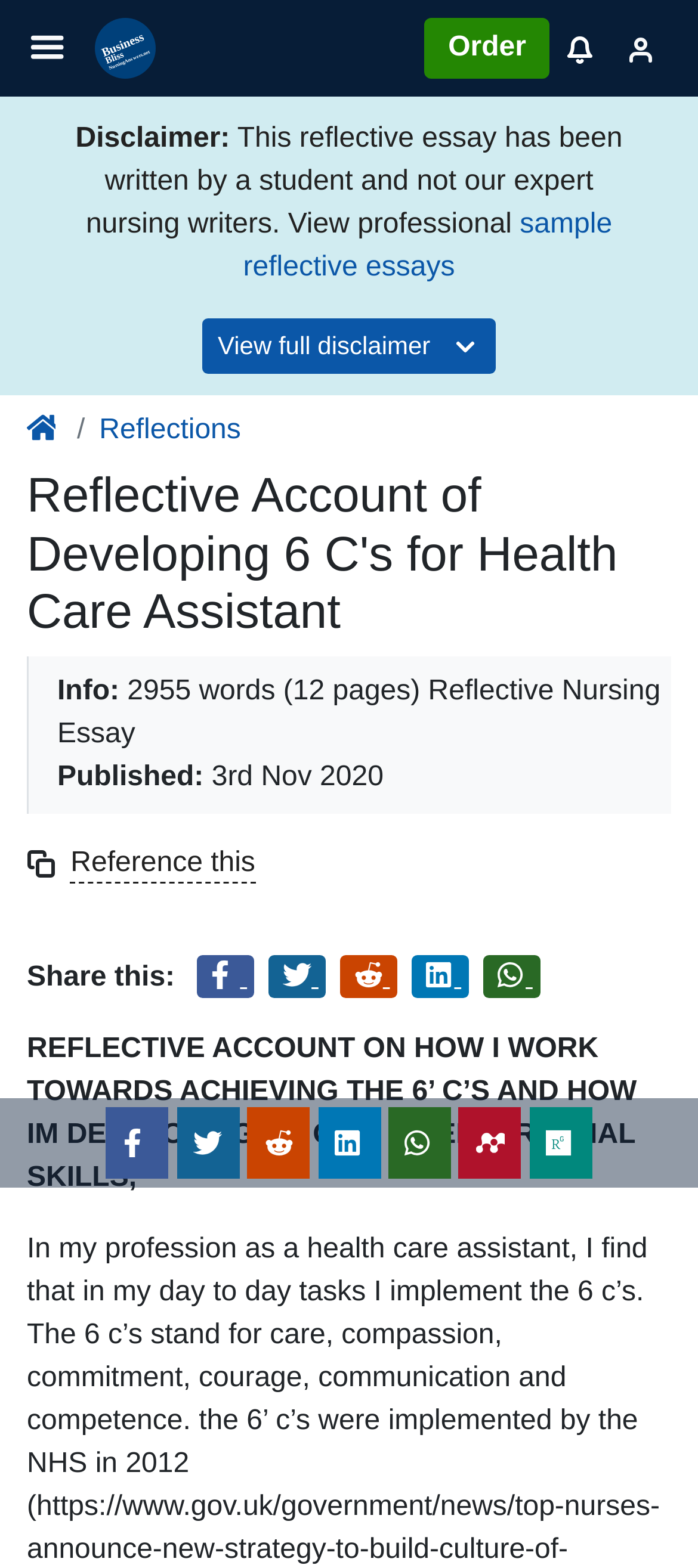What is the name of the logo on the top left?
Can you provide an in-depth and detailed response to the question?

I found the logo on the top left of the webpage, which is an image with the text 'NursingAnswers.net' written on it.